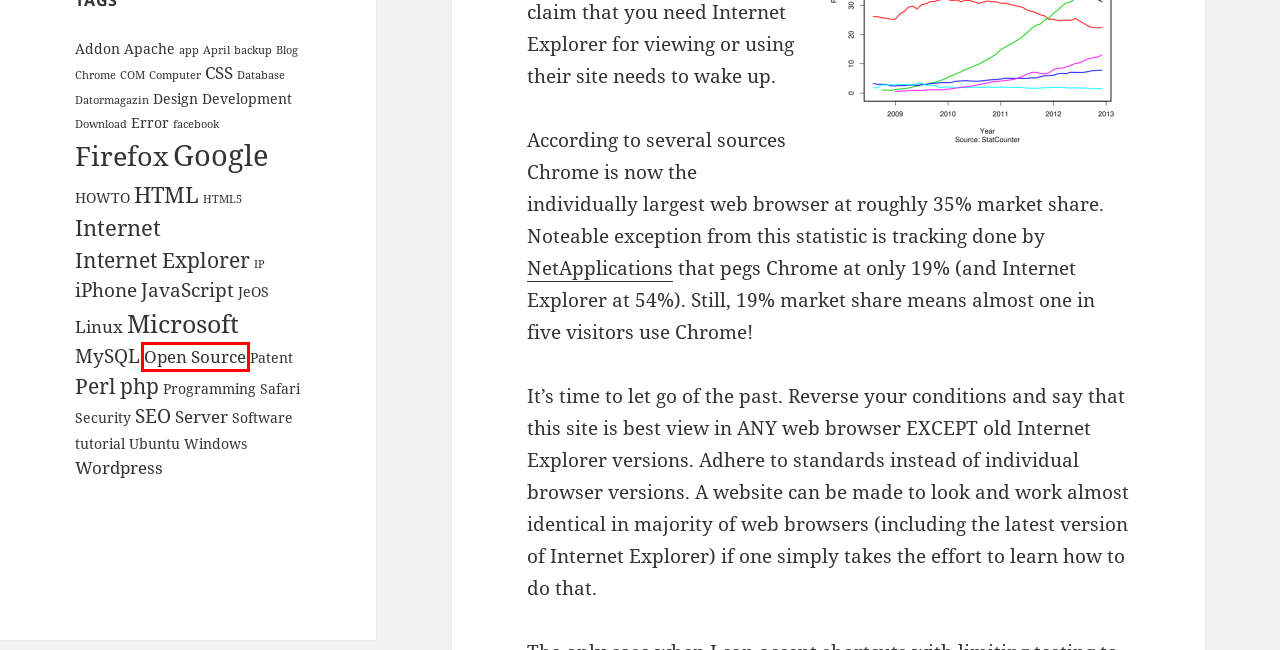You have a screenshot of a webpage with a red bounding box highlighting a UI element. Your task is to select the best webpage description that corresponds to the new webpage after clicking the element. Here are the descriptions:
A. Download – Soft Thinking
B. iPhone – Soft Thinking
C. JavaScript – Soft Thinking
D. Design – Soft Thinking
E. Ubuntu – Soft Thinking
F. Open Source – Soft Thinking
G. Wordpress – Soft Thinking
H. backup – Soft Thinking

F